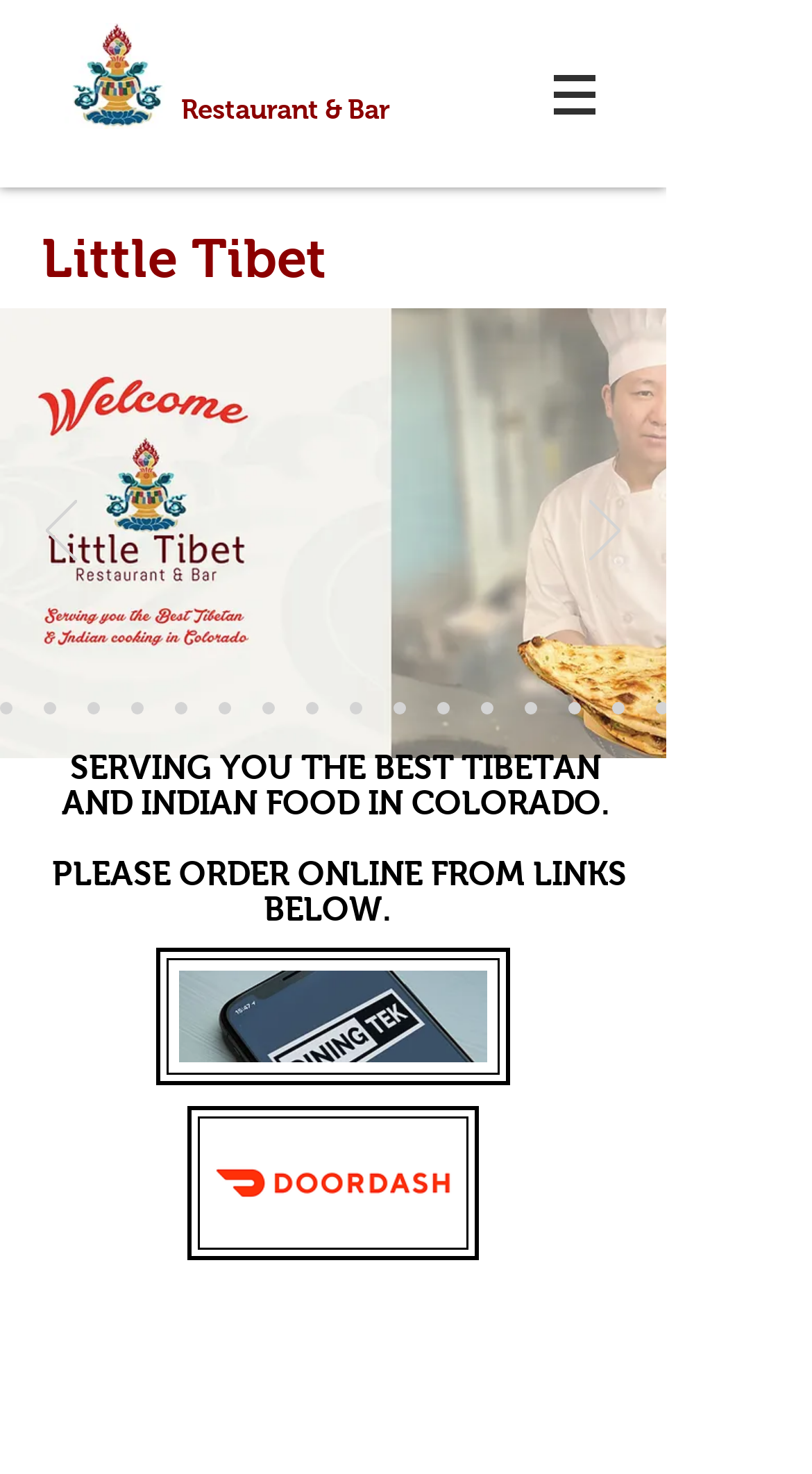What is the purpose of the links in the Slideshow region?
Please look at the screenshot and answer using one word or phrase.

To order food online